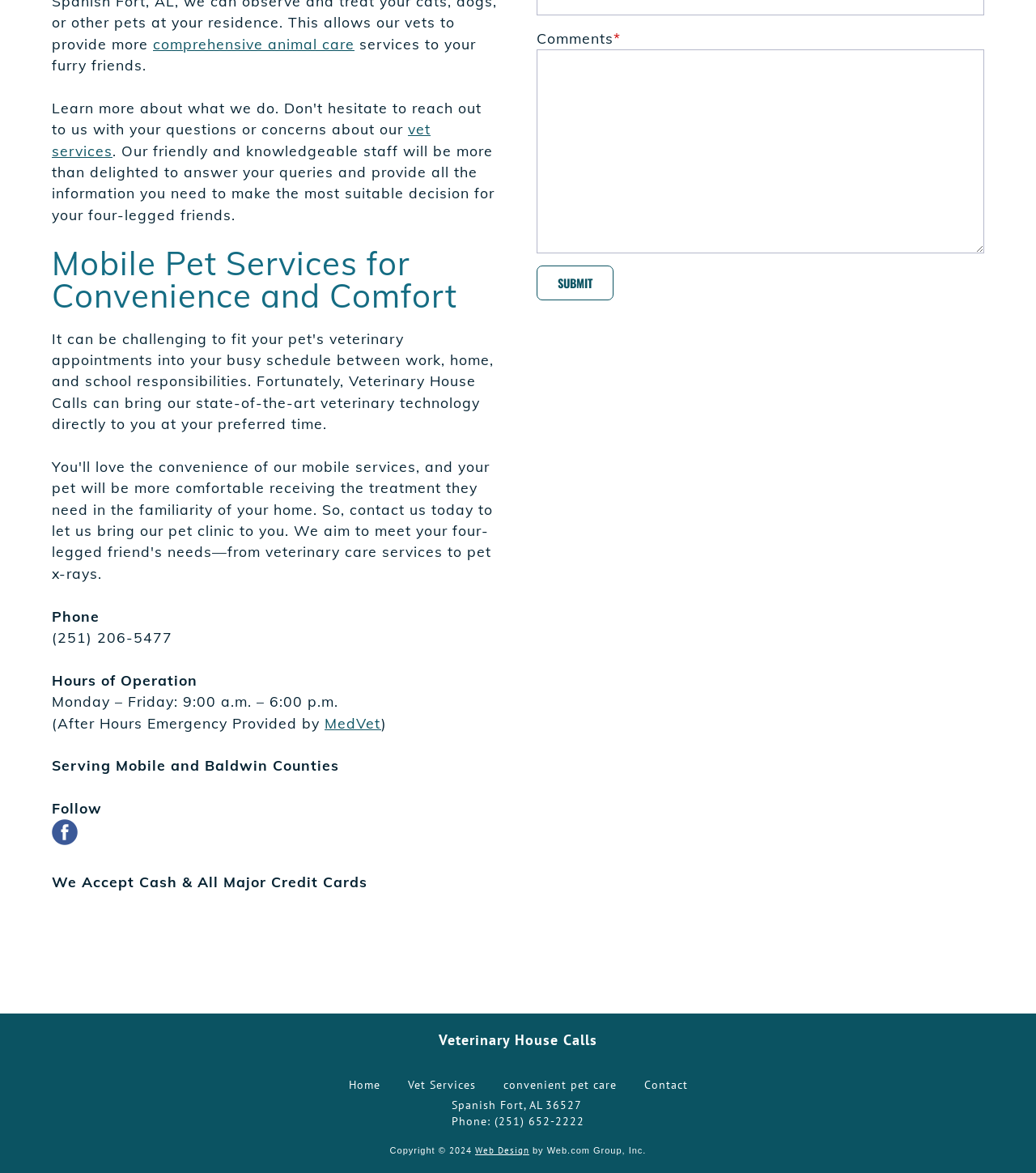Identify the bounding box of the UI element described as follows: "comprehensive animal care". Provide the coordinates as four float numbers in the range of 0 to 1 [left, top, right, bottom].

[0.148, 0.029, 0.342, 0.045]